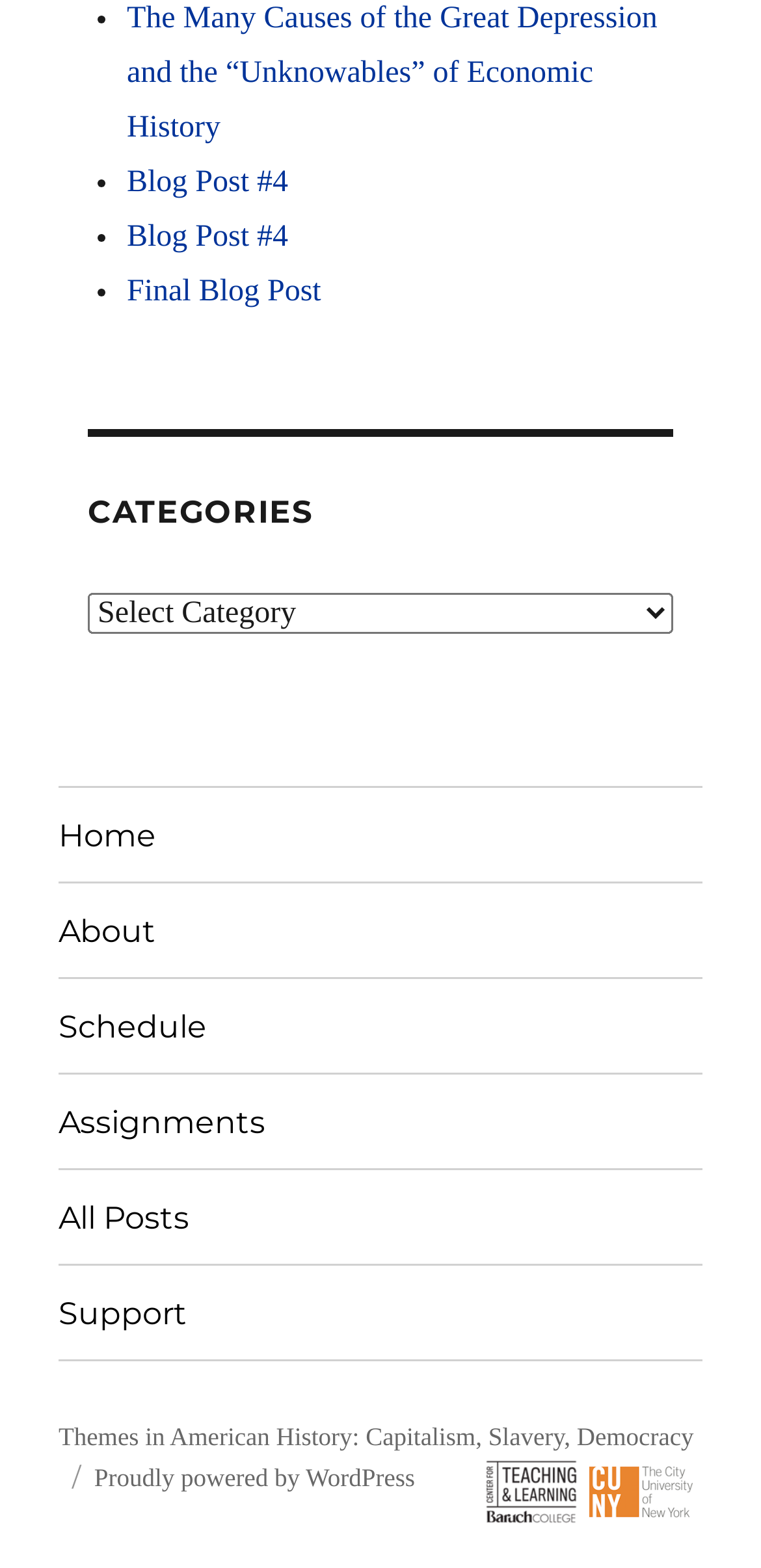Locate the bounding box coordinates of the clickable part needed for the task: "Go to the 'Home' page".

[0.077, 0.503, 0.923, 0.562]